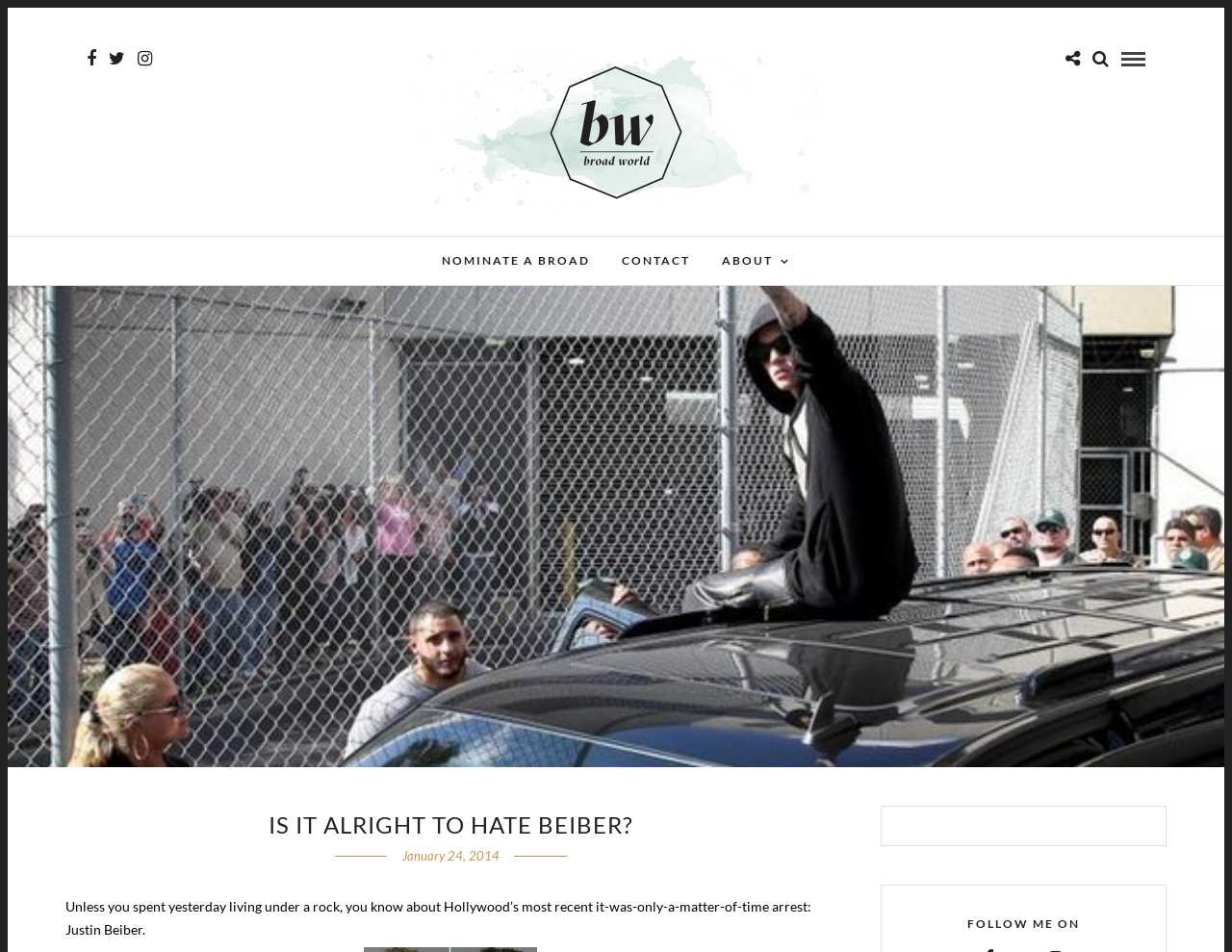Find the UI element described as: "About" and predict its bounding box coordinates. Ensure the coordinates are four float numbers between 0 and 1, [left, top, right, bottom].

[0.574, 0.249, 0.653, 0.299]